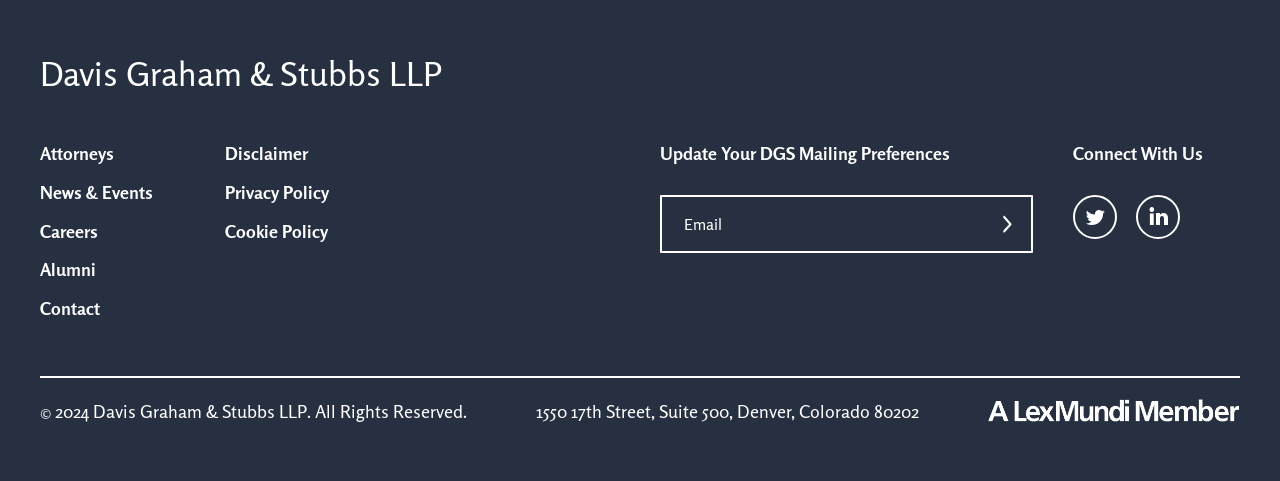Find the bounding box coordinates for the HTML element specified by: "News & Events".

[0.031, 0.376, 0.12, 0.422]